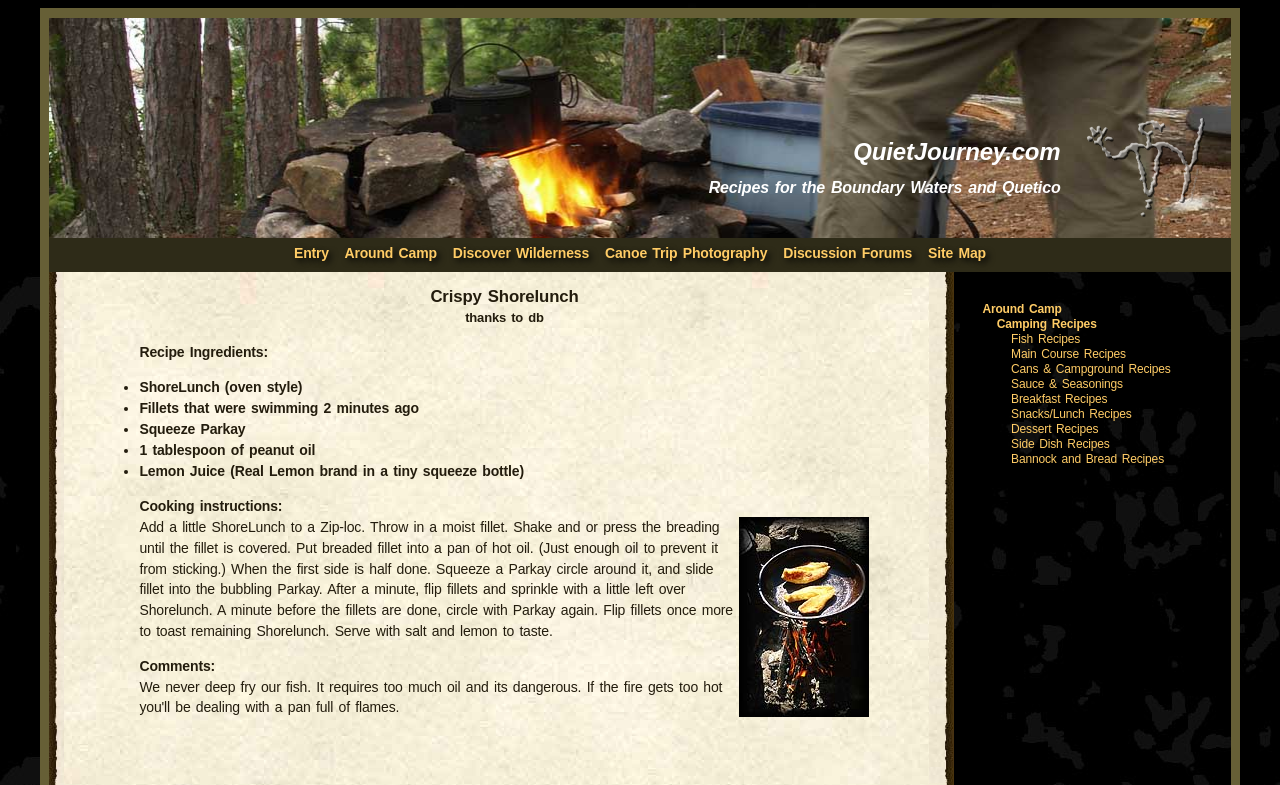Based on the description "Main Course Recipes", find the bounding box of the specified UI element.

[0.79, 0.442, 0.88, 0.46]